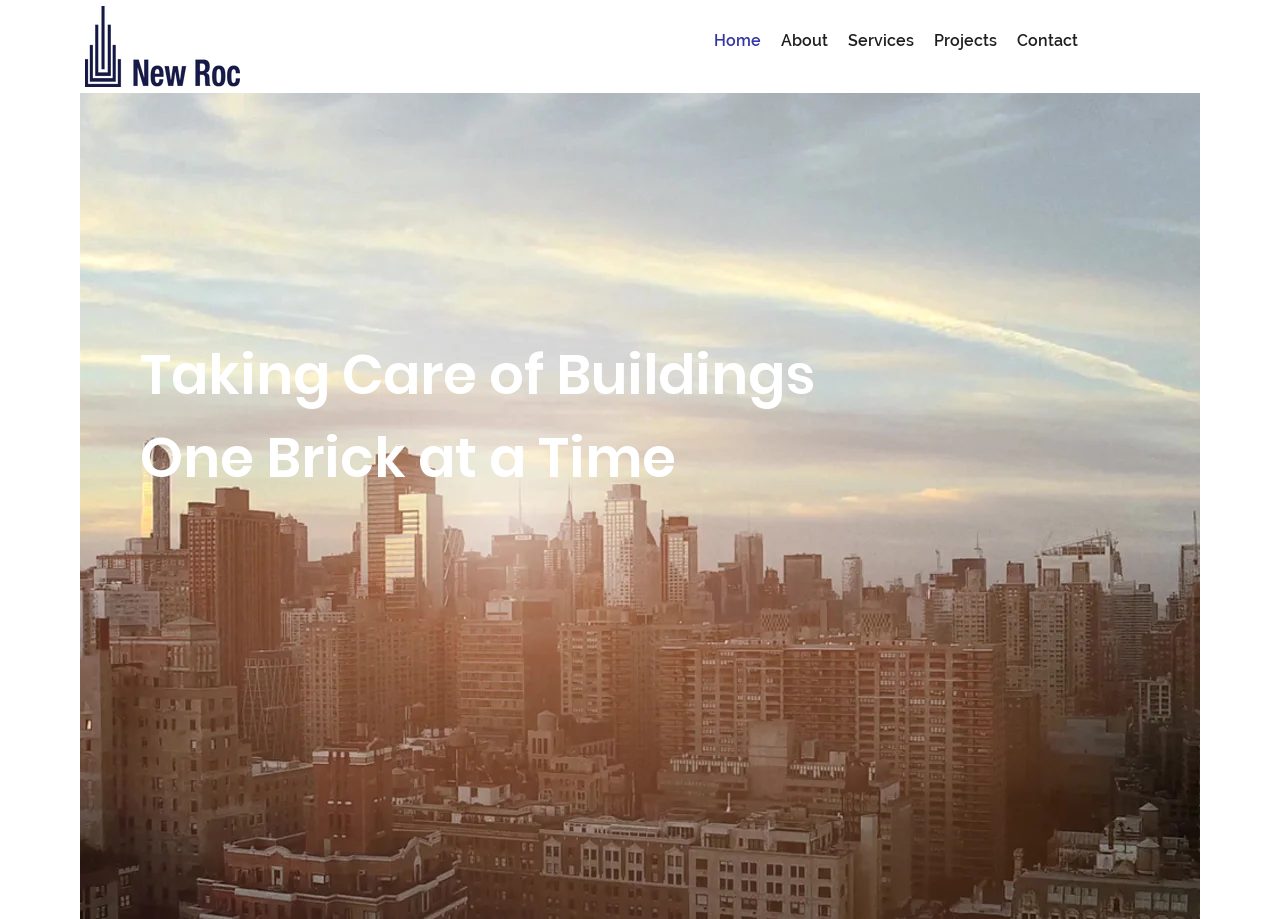Return the bounding box coordinates of the UI element that corresponds to this description: "Contact". The coordinates must be given as four float numbers in the range of 0 and 1, [left, top, right, bottom].

[0.787, 0.028, 0.85, 0.061]